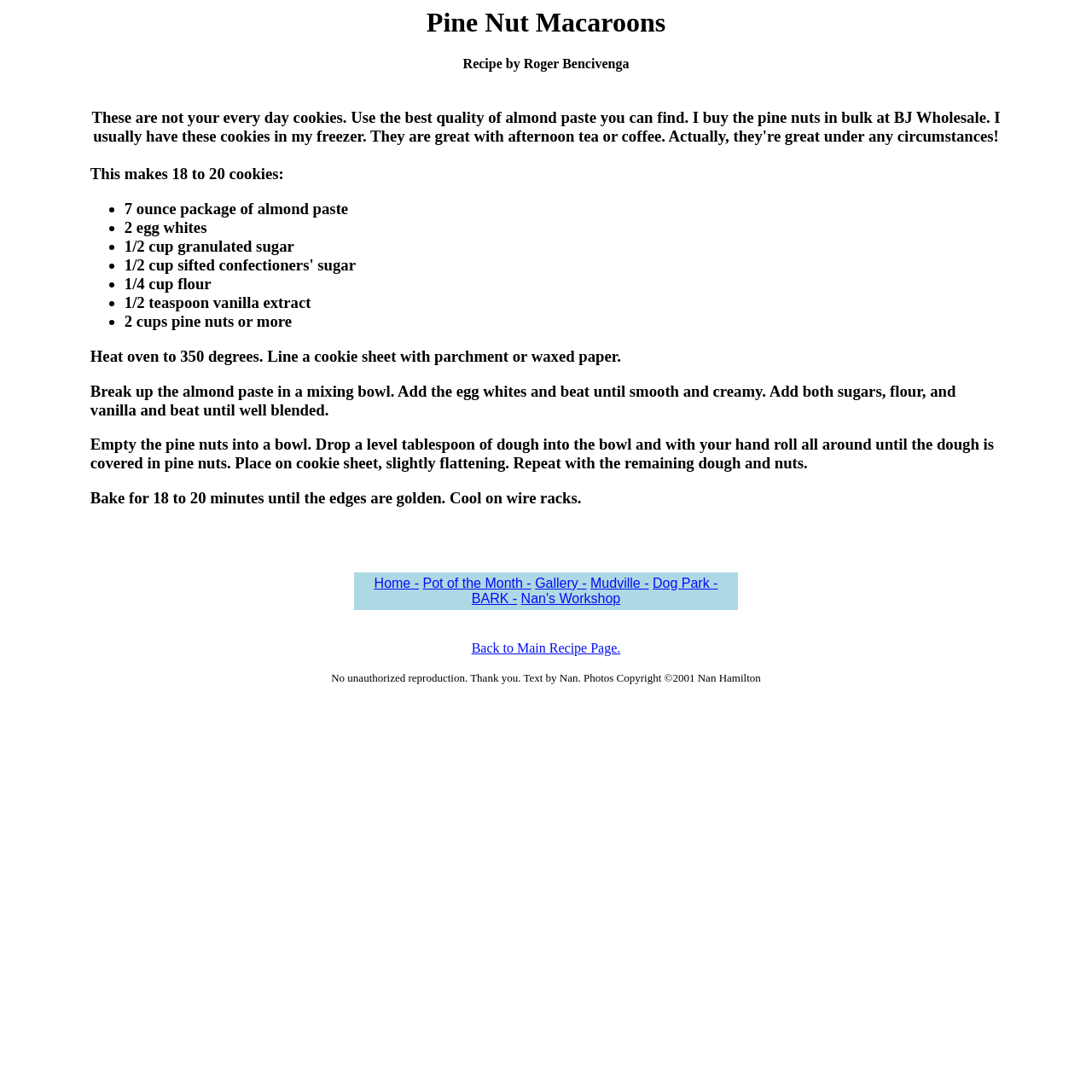How many cookies does the recipe make?
Answer the question with a detailed explanation, including all necessary information.

The recipe mentions that it makes 18 to 20 cookies, which is stated in the instruction 'This makes 18 to 20 cookies:' at the beginning of the recipe.